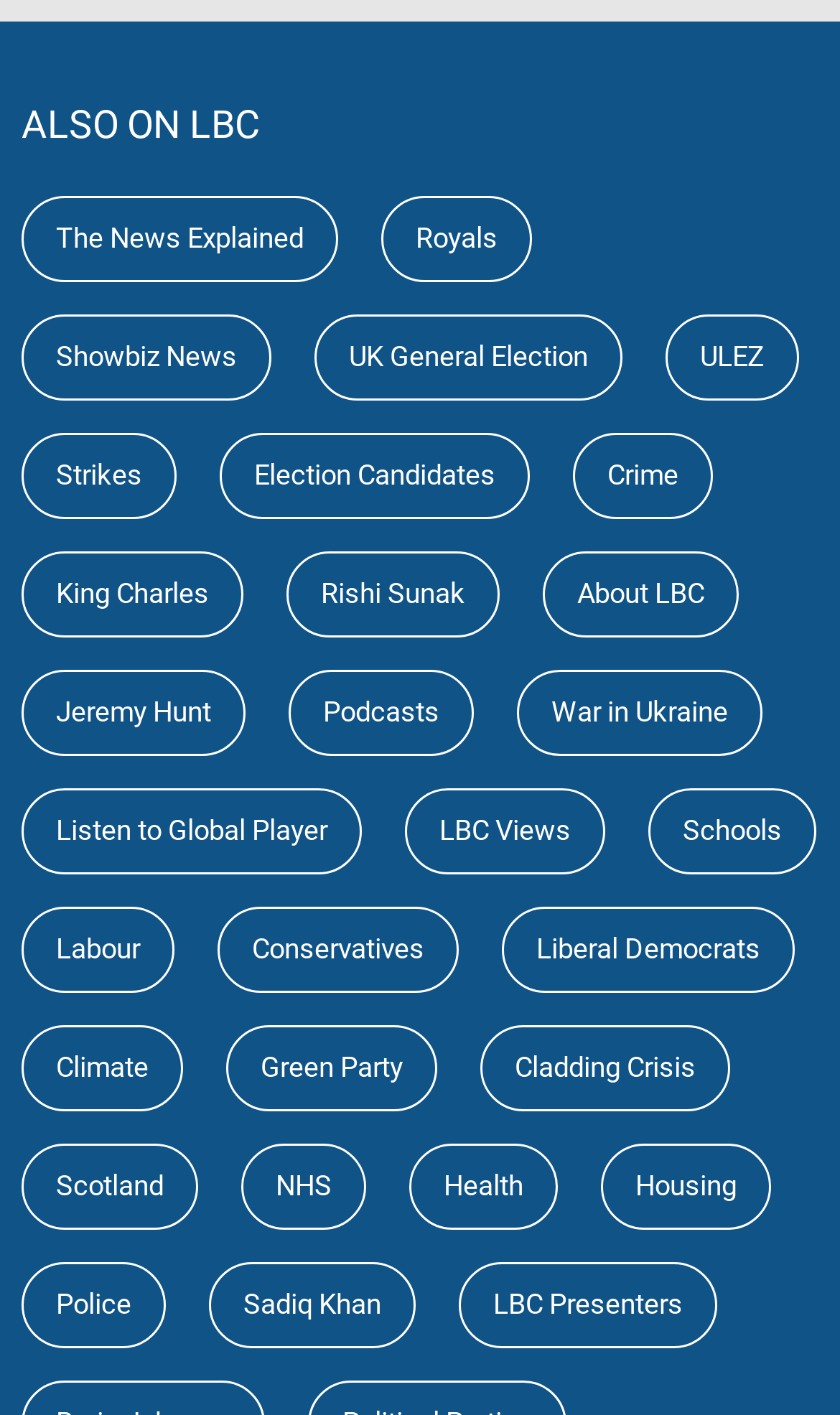What is the first link on the webpage?
Relying on the image, give a concise answer in one word or a brief phrase.

The News Explained